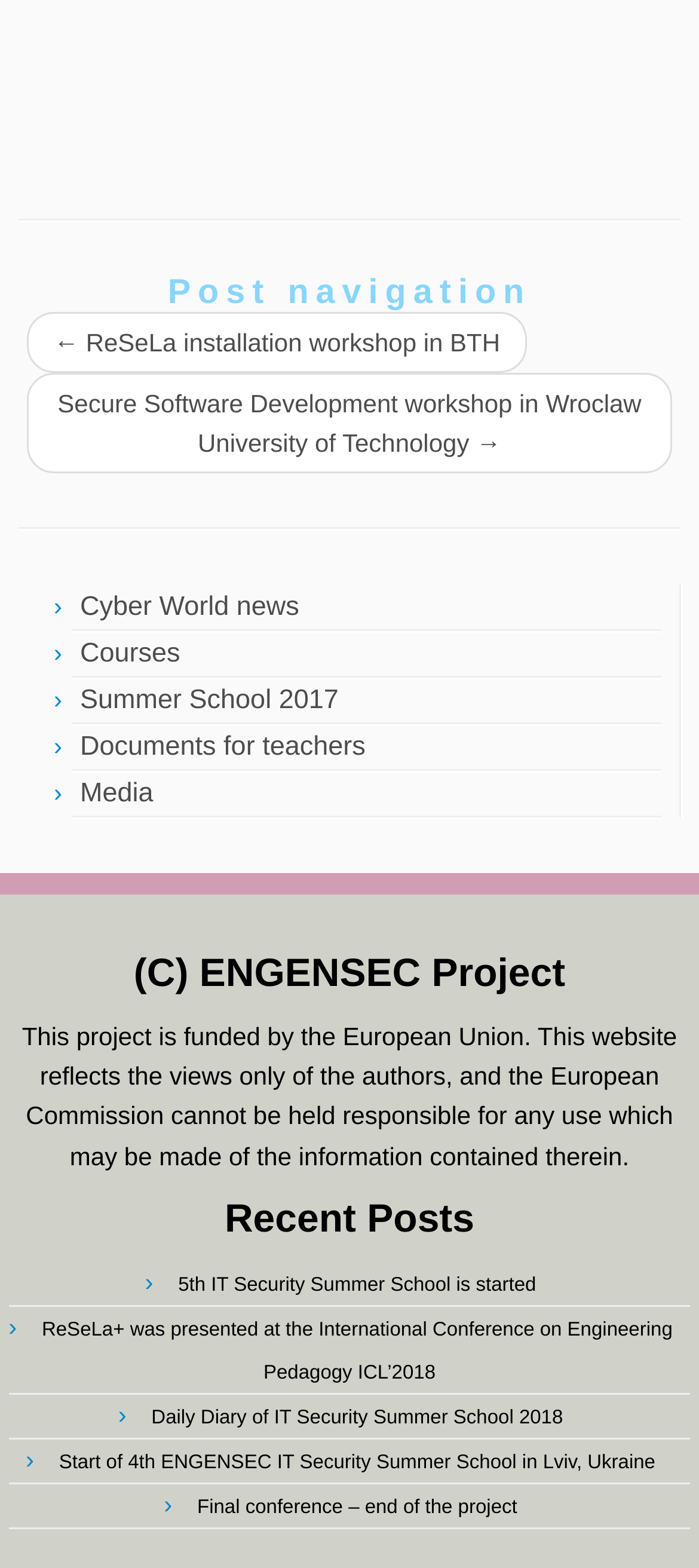Who funds the ENGENSEC Project?
Answer briefly with a single word or phrase based on the image.

The European Union